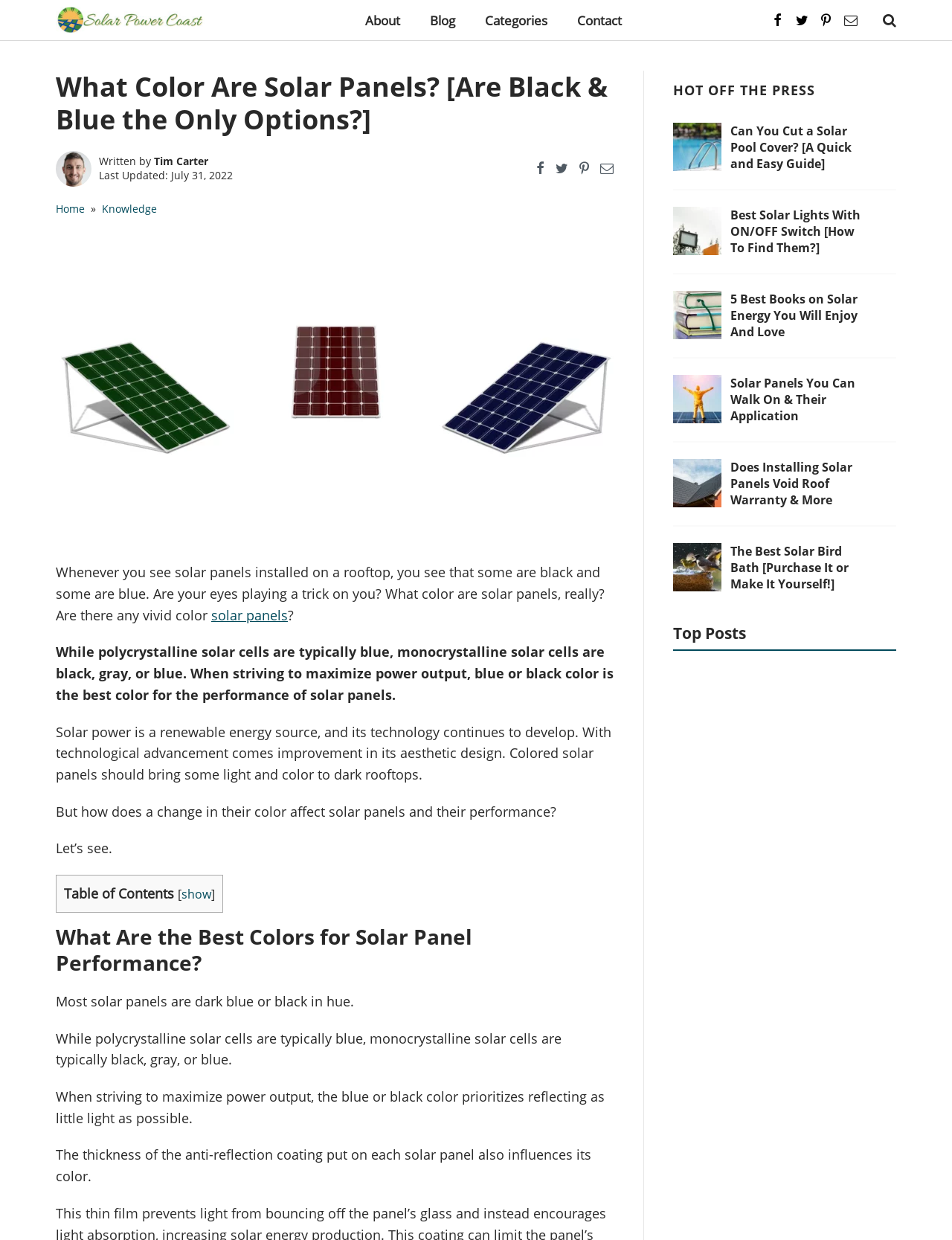Use a single word or phrase to respond to the question:
What is the main topic of this webpage?

Solar panels